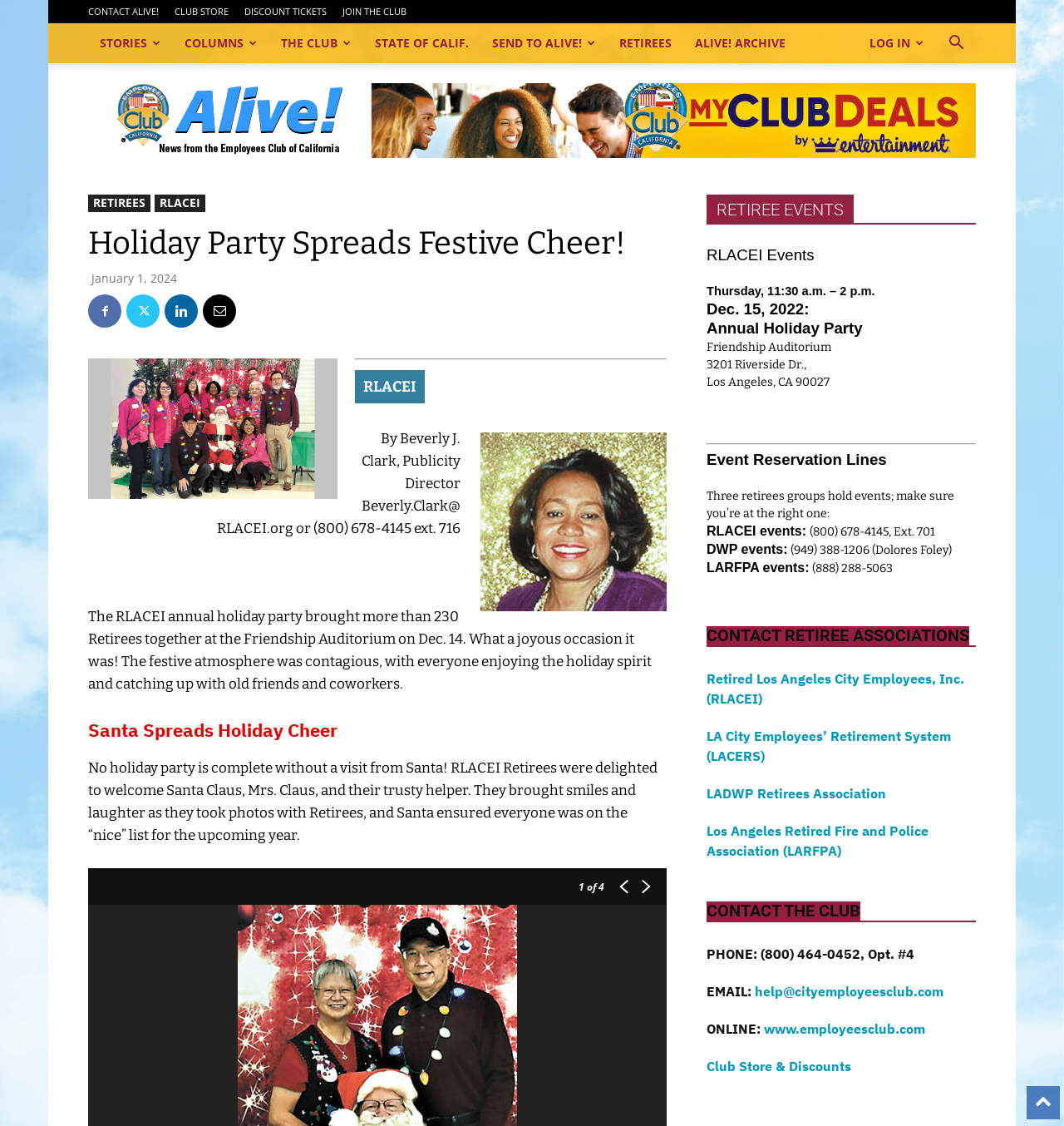Determine the bounding box for the described UI element: "help@cityemployeesclub.com".

[0.709, 0.873, 0.887, 0.888]